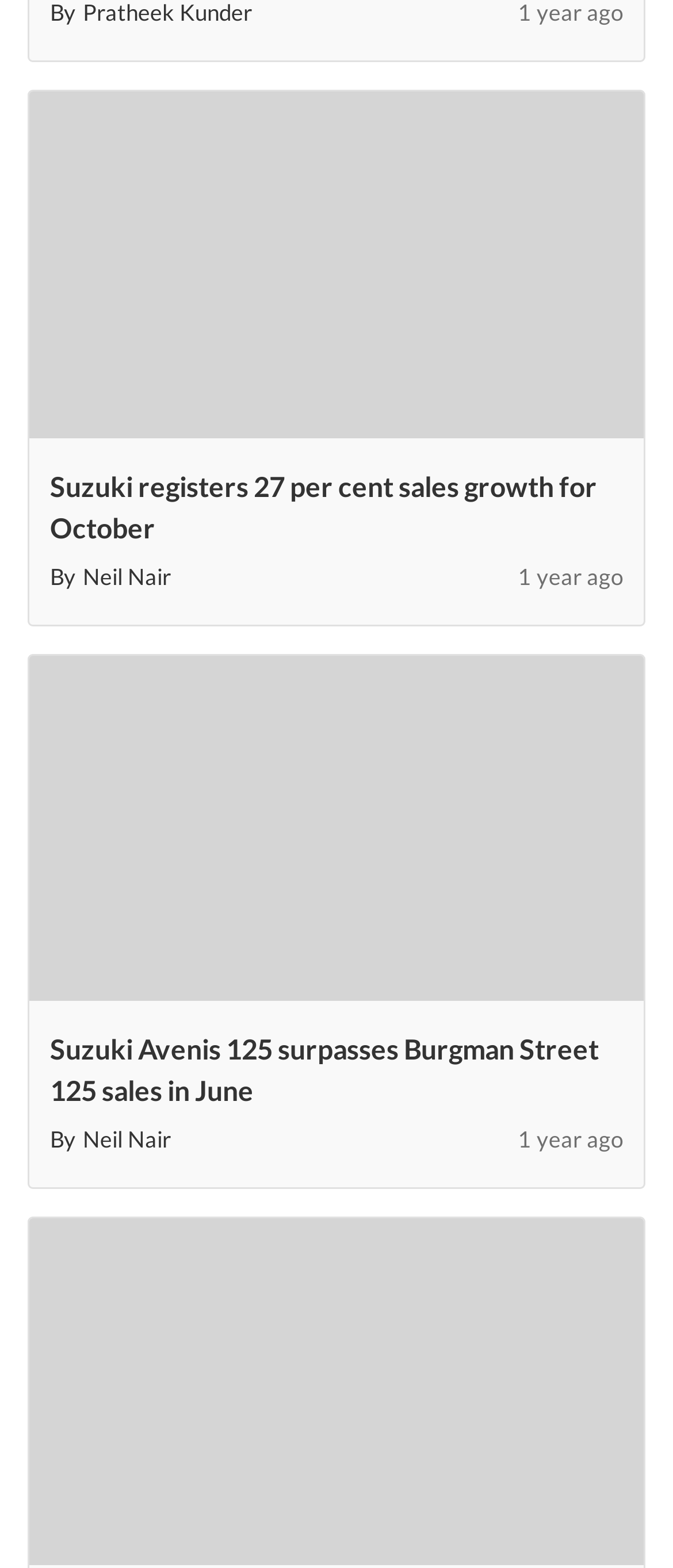Identify the bounding box coordinates for the UI element described as follows: "Yezdi". Ensure the coordinates are four float numbers between 0 and 1, formatted as [left, top, right, bottom].

[0.691, 0.737, 0.917, 0.819]